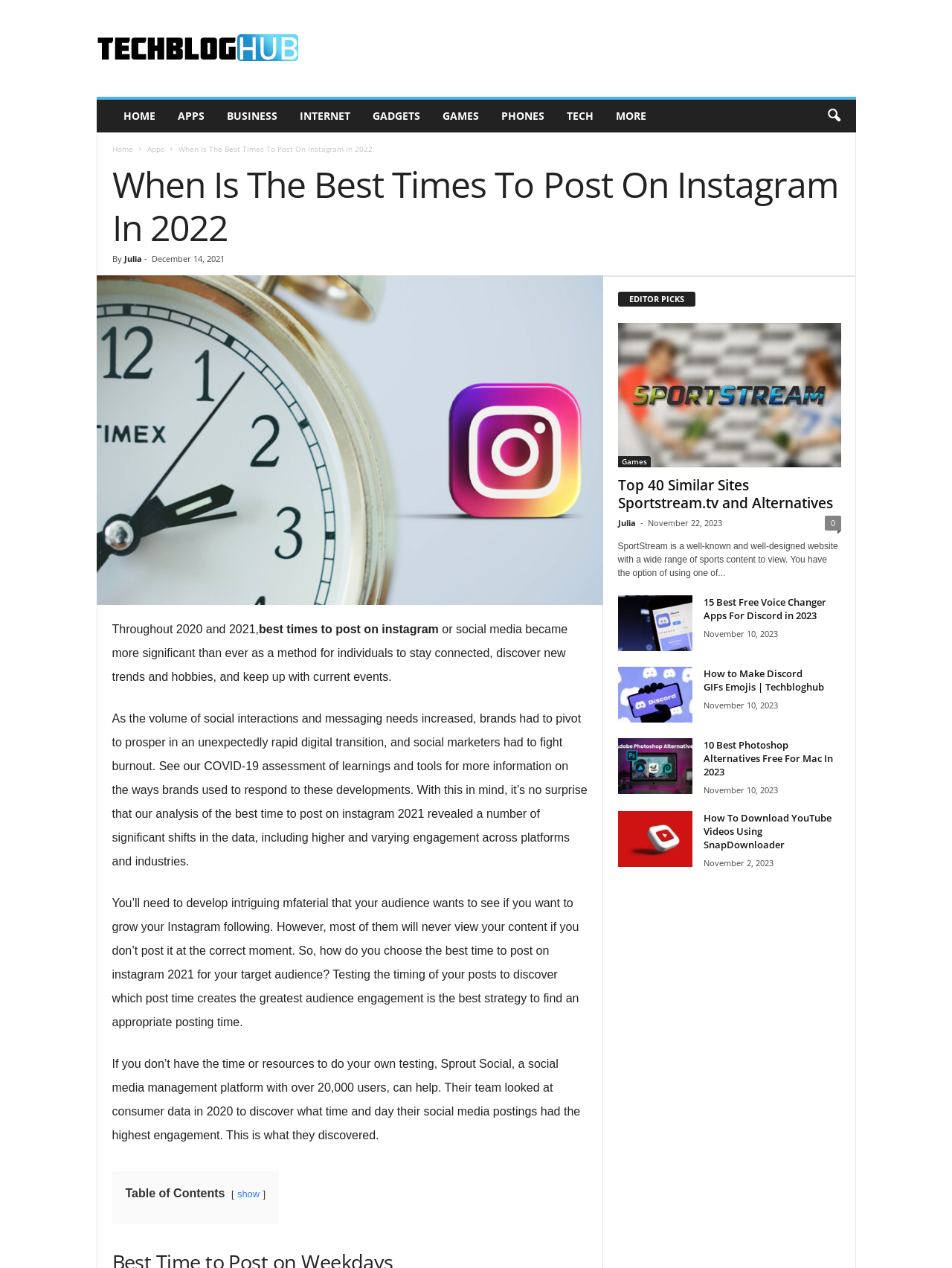From the image, can you give a detailed response to the question below:
What is the name of the website mentioned in the article 'Top 40 Similar Sites Sportstream.tv and Alternatives'?

The website mentioned in the article is 'Sportstream.tv' which is the main topic of the article 'Top 40 Similar Sites Sportstream.tv and Alternatives'.